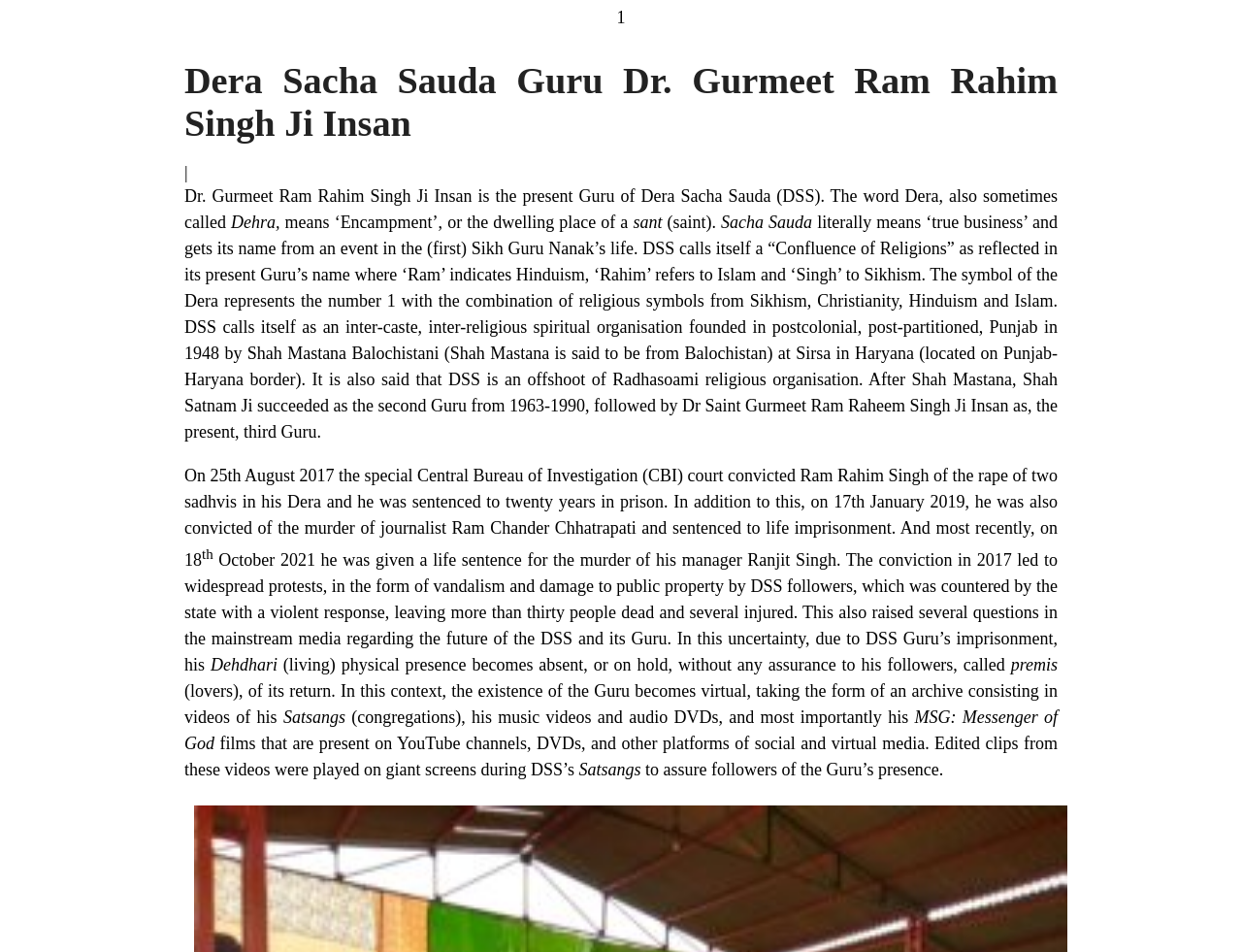What does 'Sacha Sauda' literally mean?
Give a comprehensive and detailed explanation for the question.

The answer can be found in the first paragraph of the webpage, where it is stated that 'Sacha Sauda literally means ‘true business’ and gets its name from an event in the (first) Sikh Guru Nanak’s life.' This information is provided in the StaticText element with bounding box coordinates [0.581, 0.223, 0.654, 0.243].